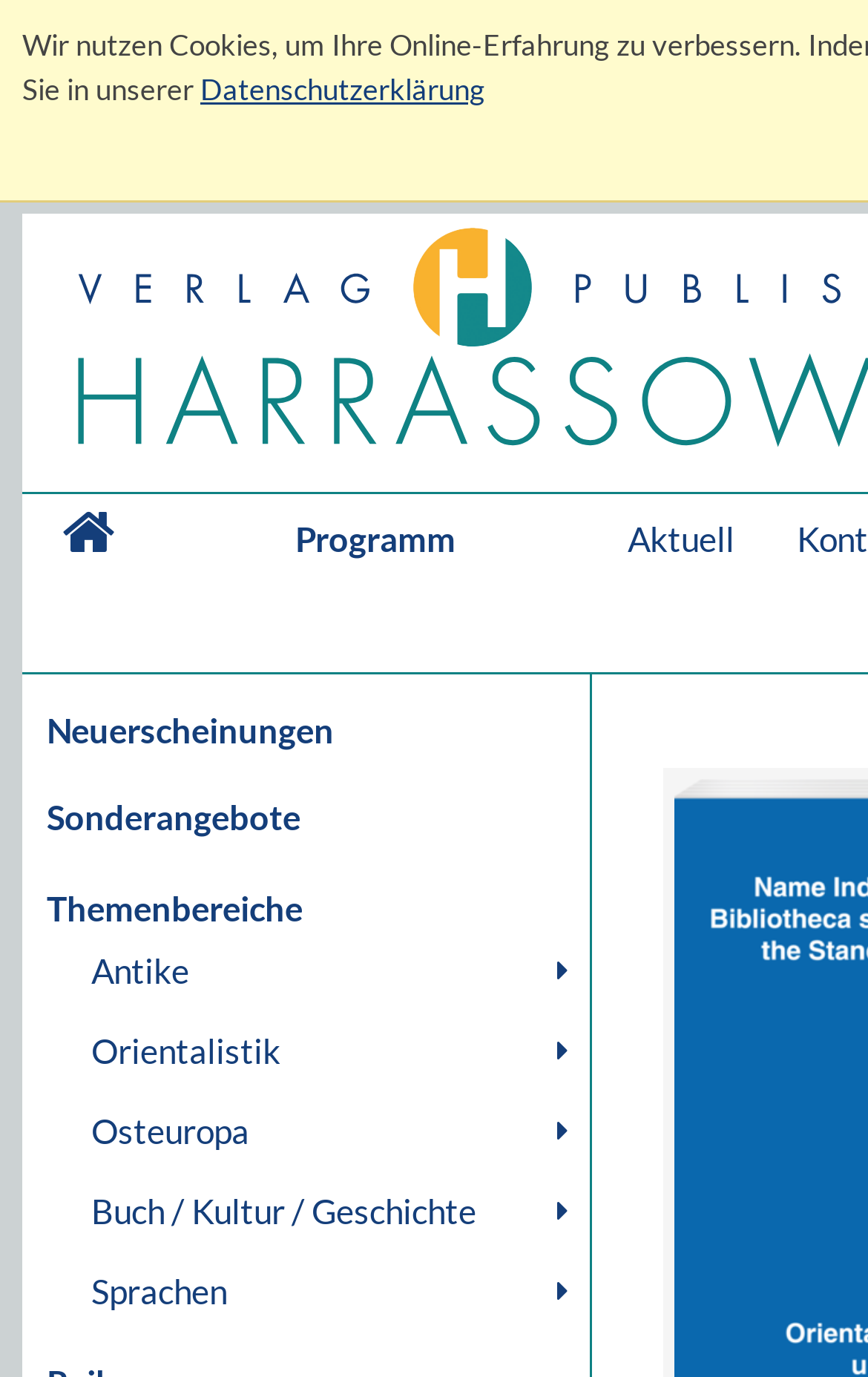What is the last link on the bottom right?
Please provide a single word or phrase answer based on the image.

Sprachen